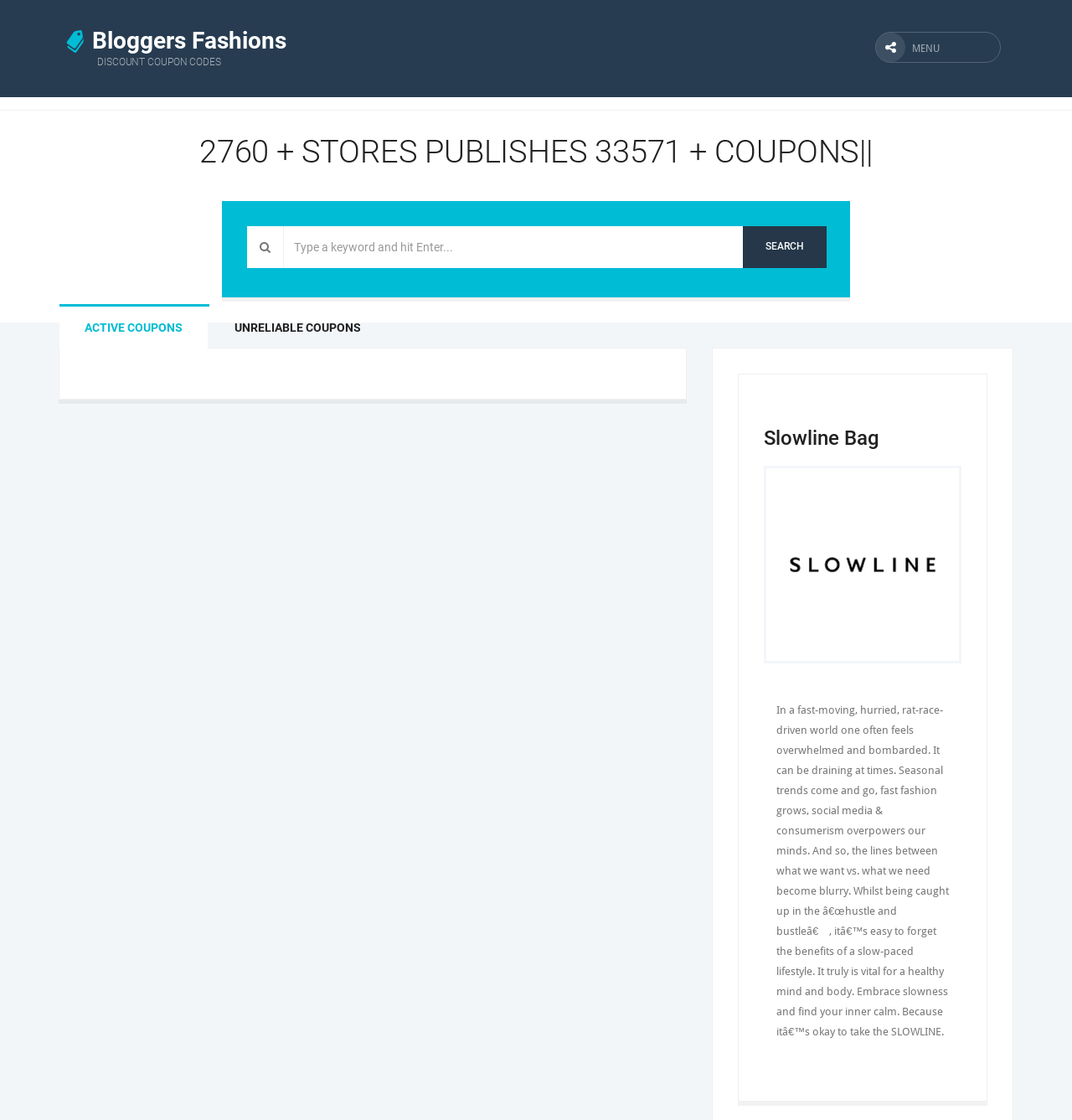Provide a brief response using a word or short phrase to this question:
What is the text on the button next to the textbox?

SEARCH